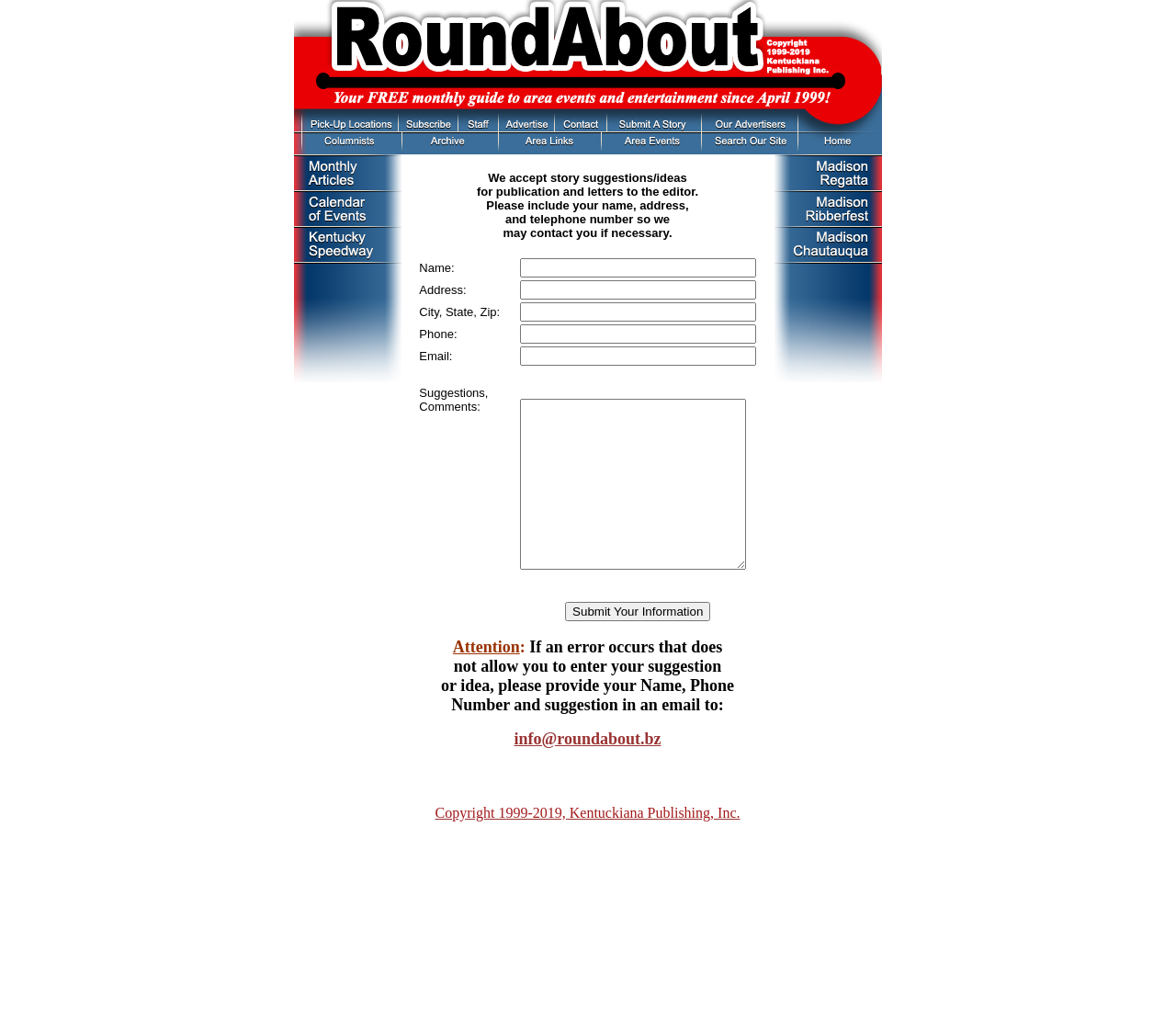What information is required to submit a story?
Provide a short answer using one word or a brief phrase based on the image.

Name, address, phone number, email